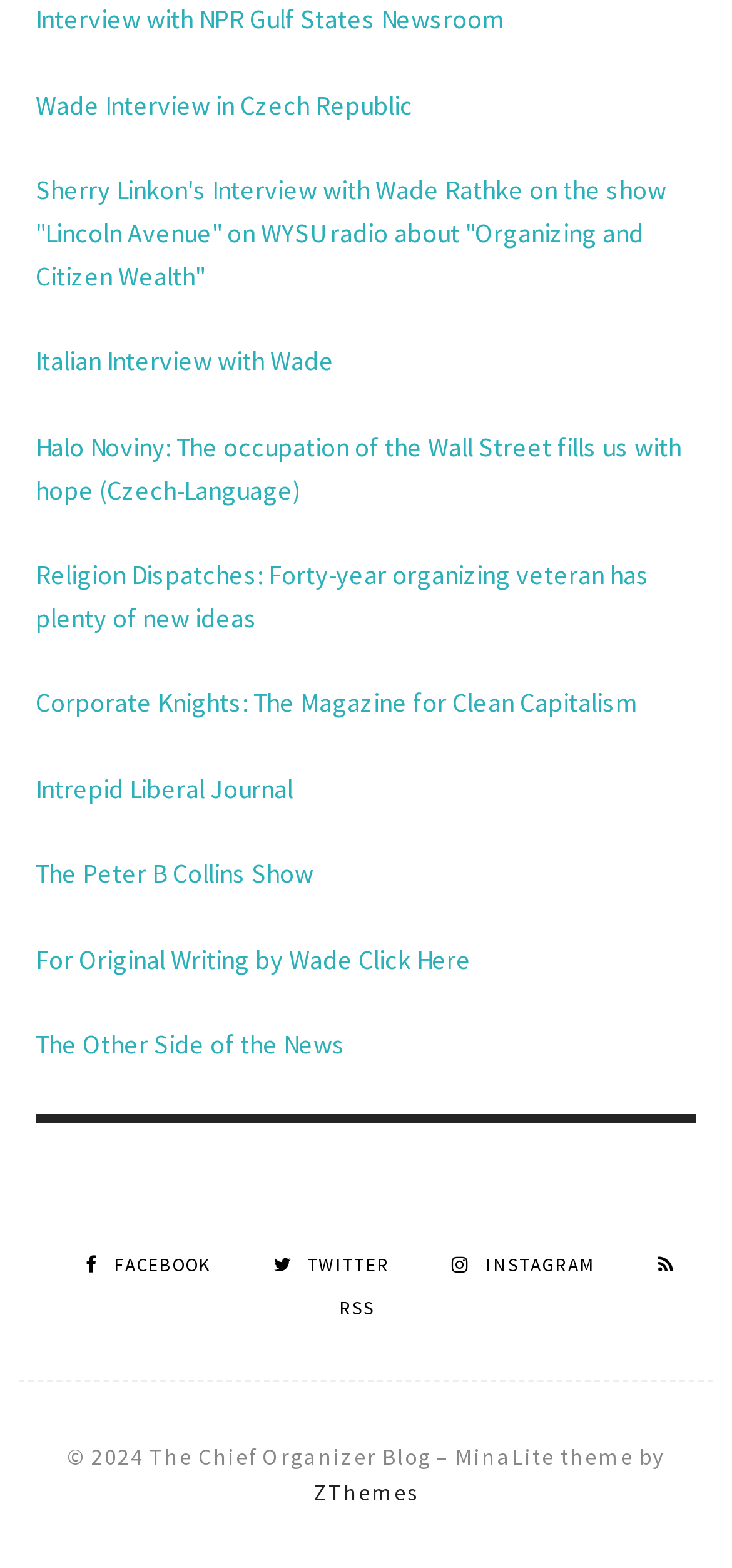Determine the bounding box coordinates of the clickable area required to perform the following instruction: "Read the article on Corporate Knights: The Magazine for Clean Capitalism". The coordinates should be represented as four float numbers between 0 and 1: [left, top, right, bottom].

[0.049, 0.437, 0.869, 0.459]